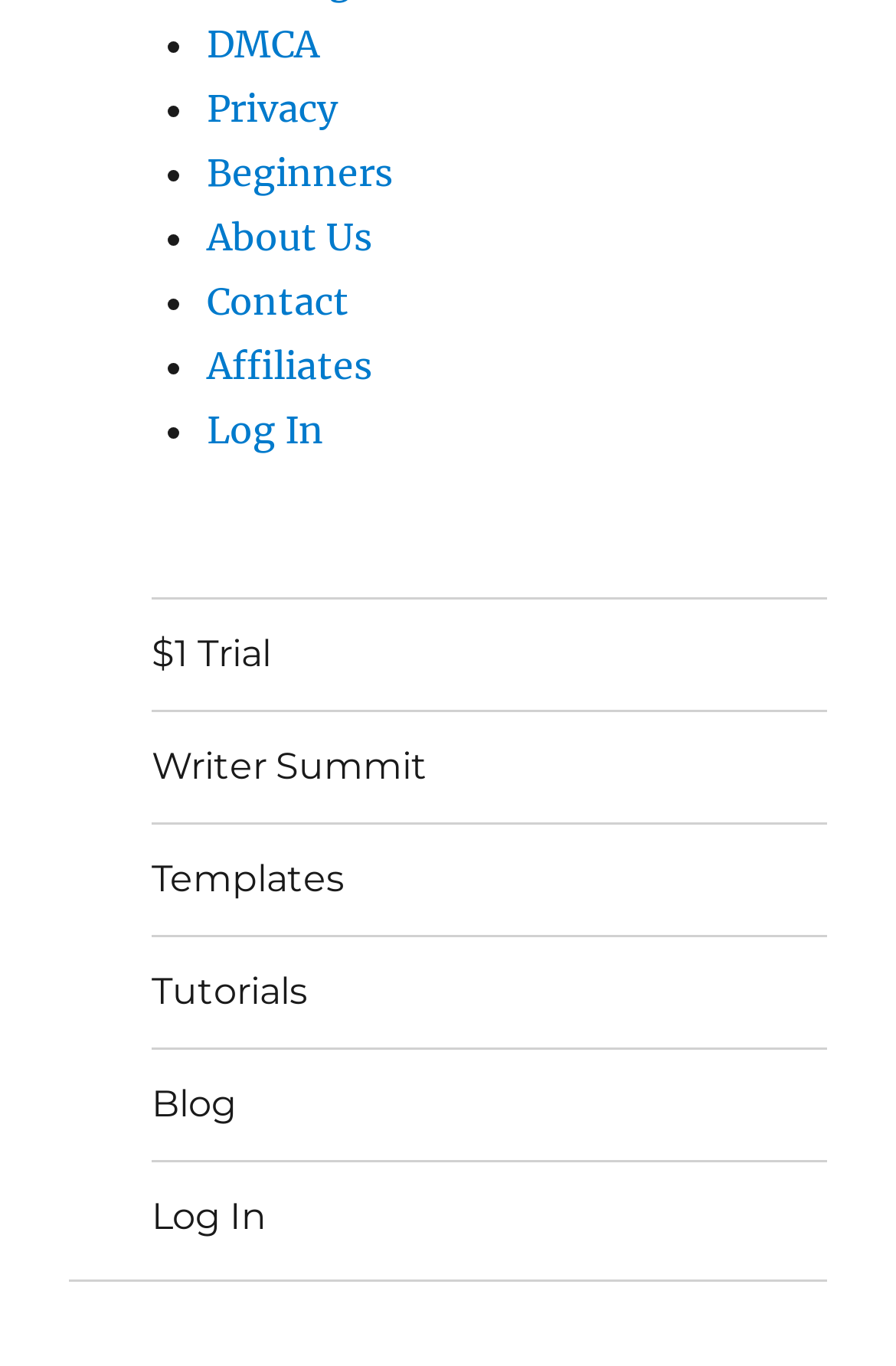Please indicate the bounding box coordinates for the clickable area to complete the following task: "Explore Writer Summit". The coordinates should be specified as four float numbers between 0 and 1, i.e., [left, top, right, bottom].

[0.169, 0.521, 0.923, 0.601]